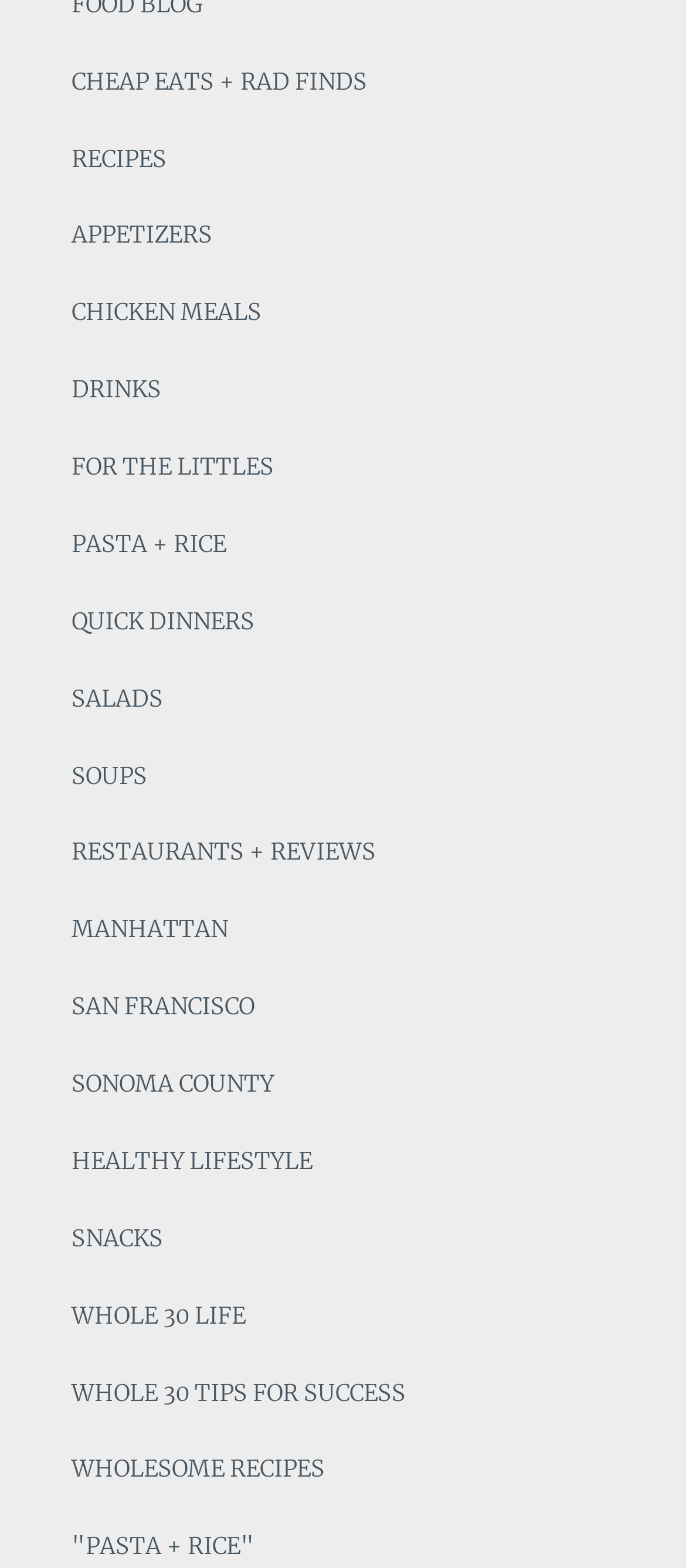Identify the bounding box coordinates of the area you need to click to perform the following instruction: "Explore APPETIZERS".

[0.104, 0.141, 0.309, 0.162]